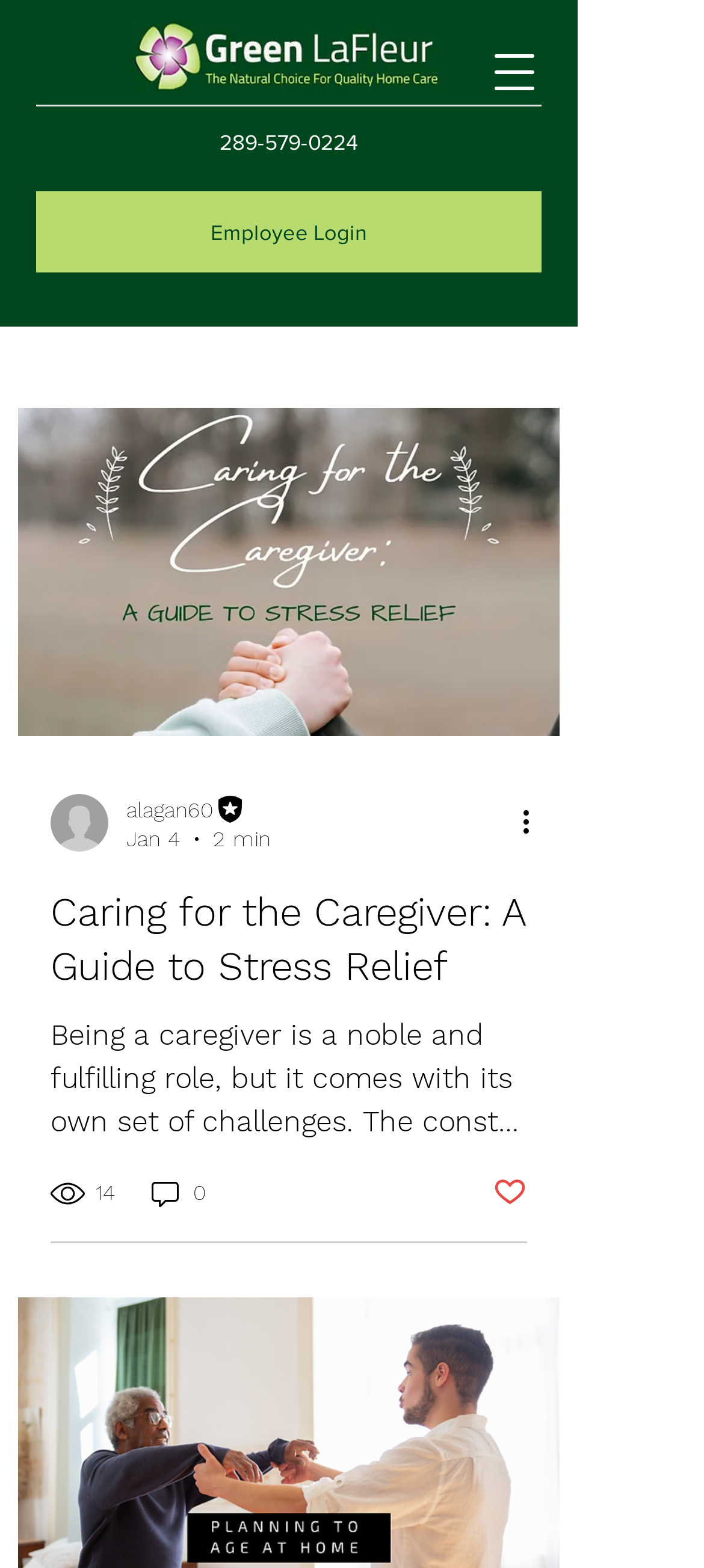Answer the following query with a single word or phrase:
What is the title of the article?

Caring for the Caregiver: A Guide to Stress Relief